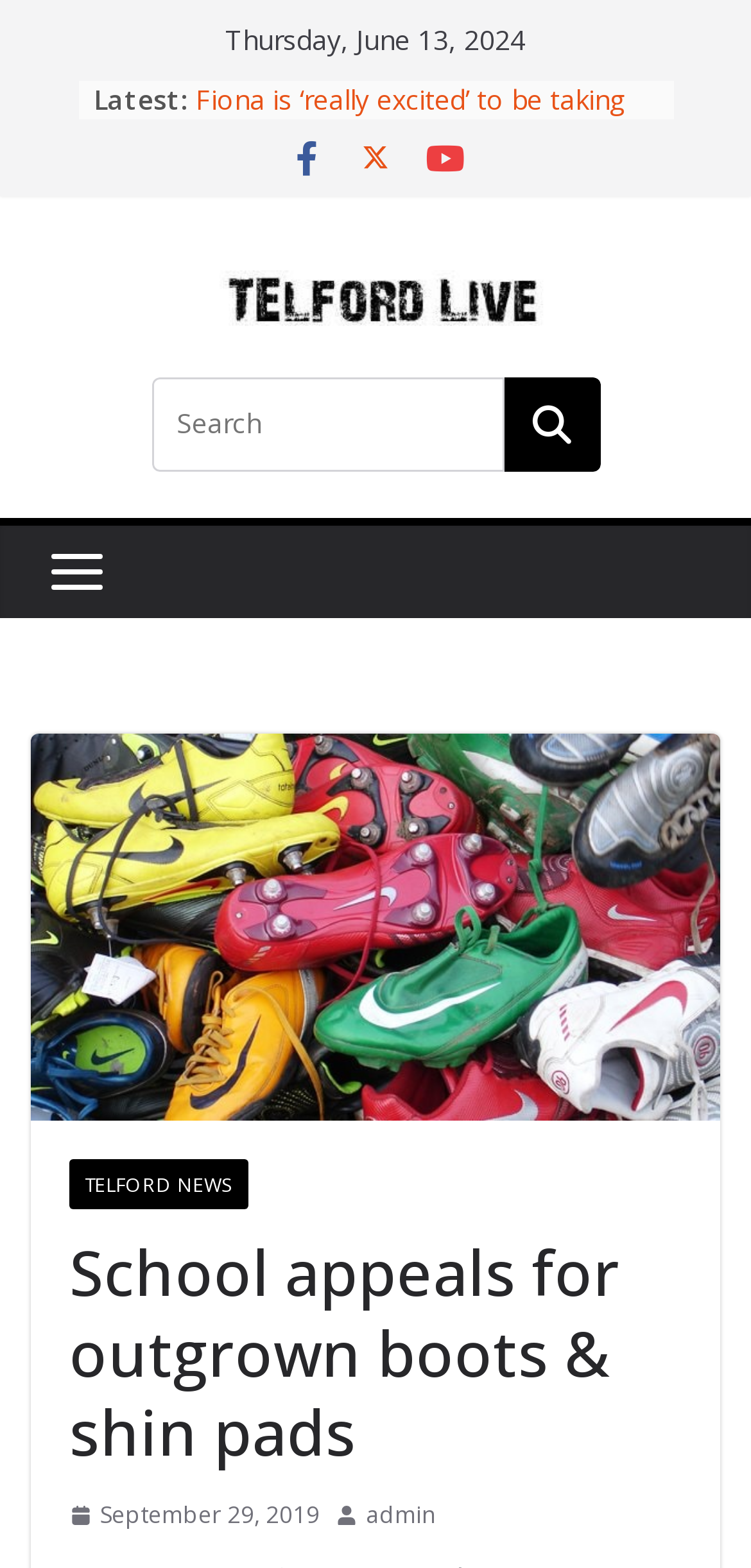What type of event is happening tomorrow?
Can you provide an in-depth and detailed response to the question?

I found this information by looking at the list of news articles, where one of the links says 'Newport’s biggest outdoor event tomorrow.' This suggests that an outdoor event is happening in Newport tomorrow.